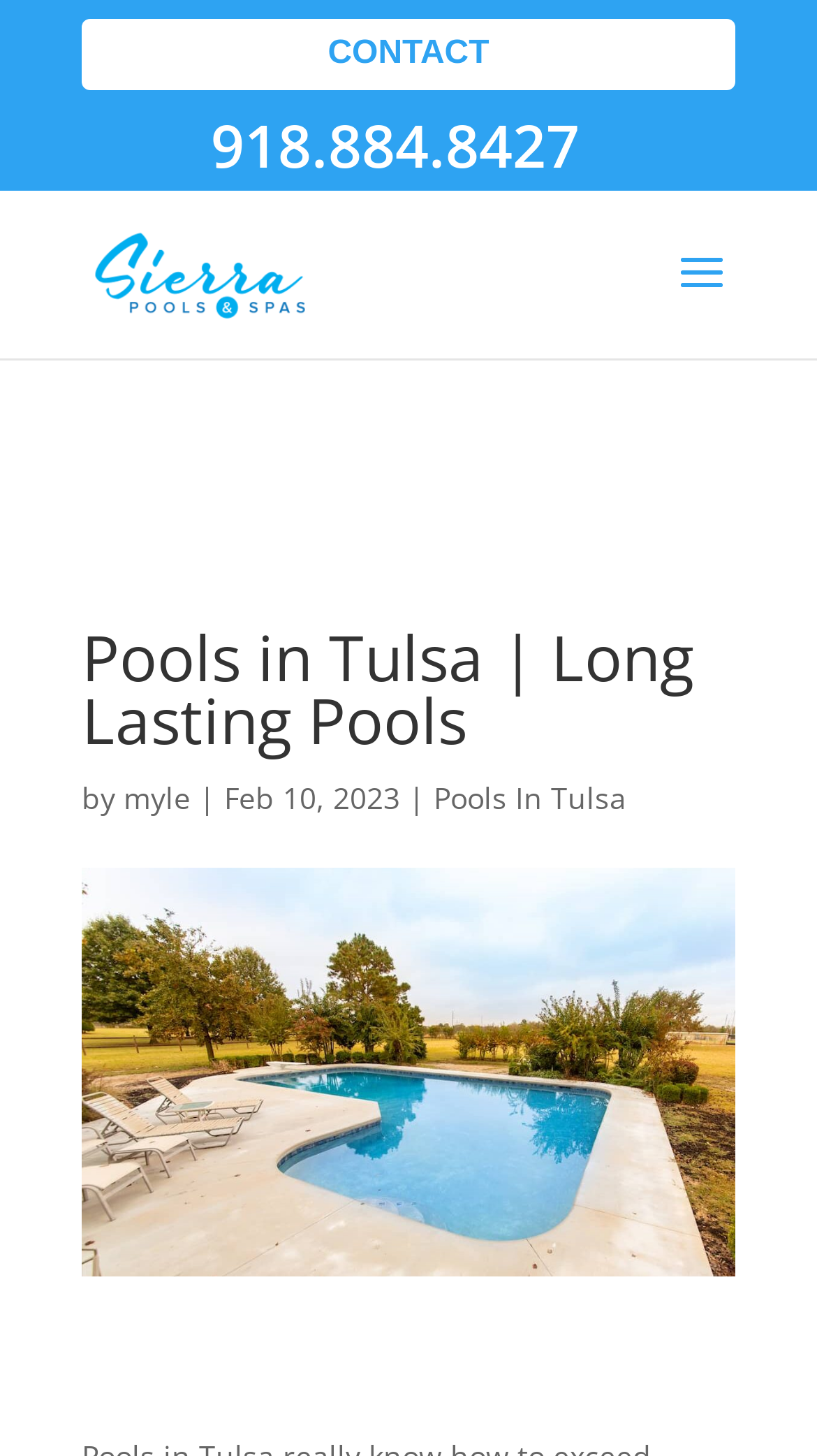Carefully examine the image and provide an in-depth answer to the question: What is the name of the author?

I found the author name by looking at the link element with the text 'myle' which is located next to the static text element with the text 'by'.